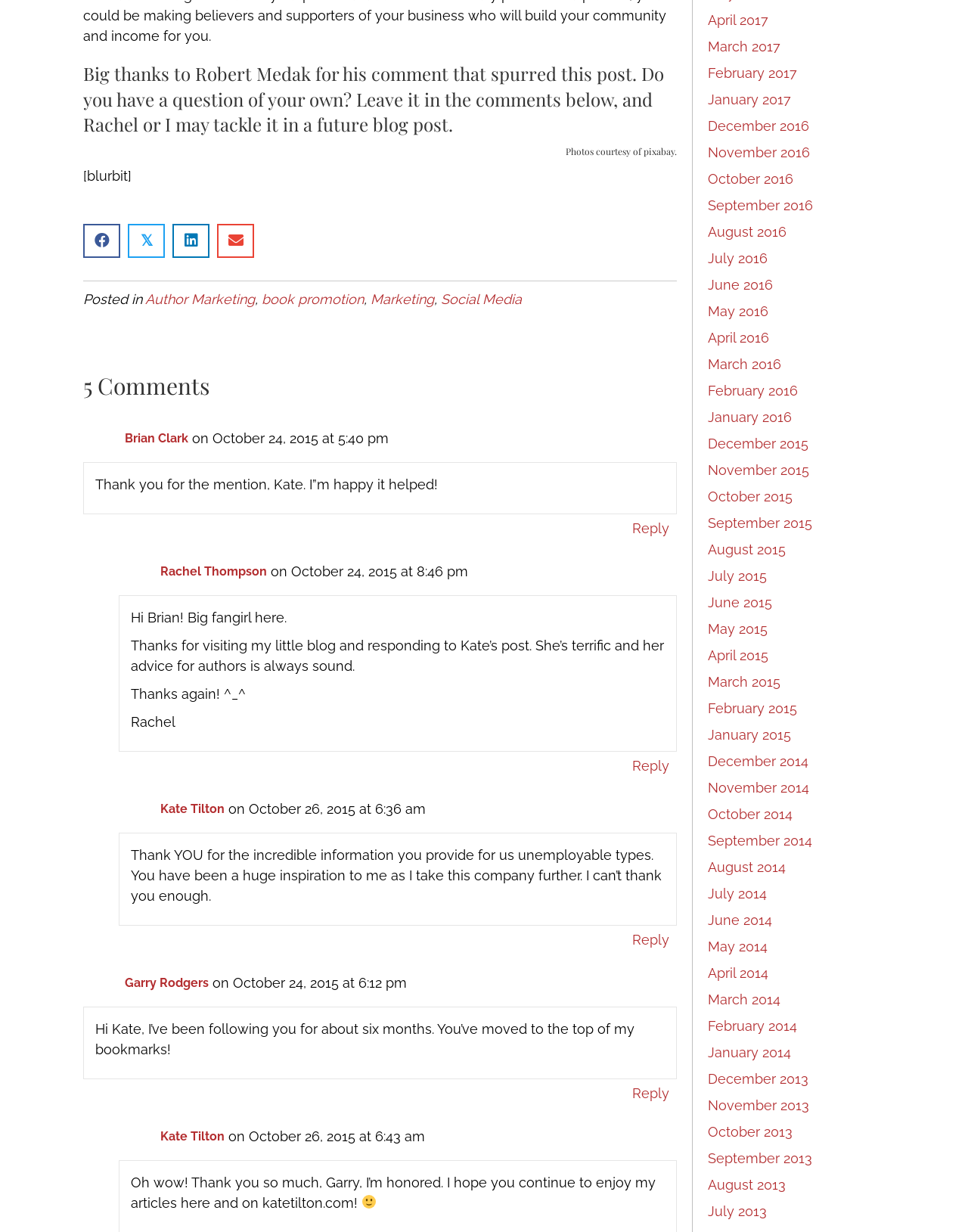Given the element description "Reply" in the screenshot, predict the bounding box coordinates of that UI element.

[0.649, 0.419, 0.695, 0.438]